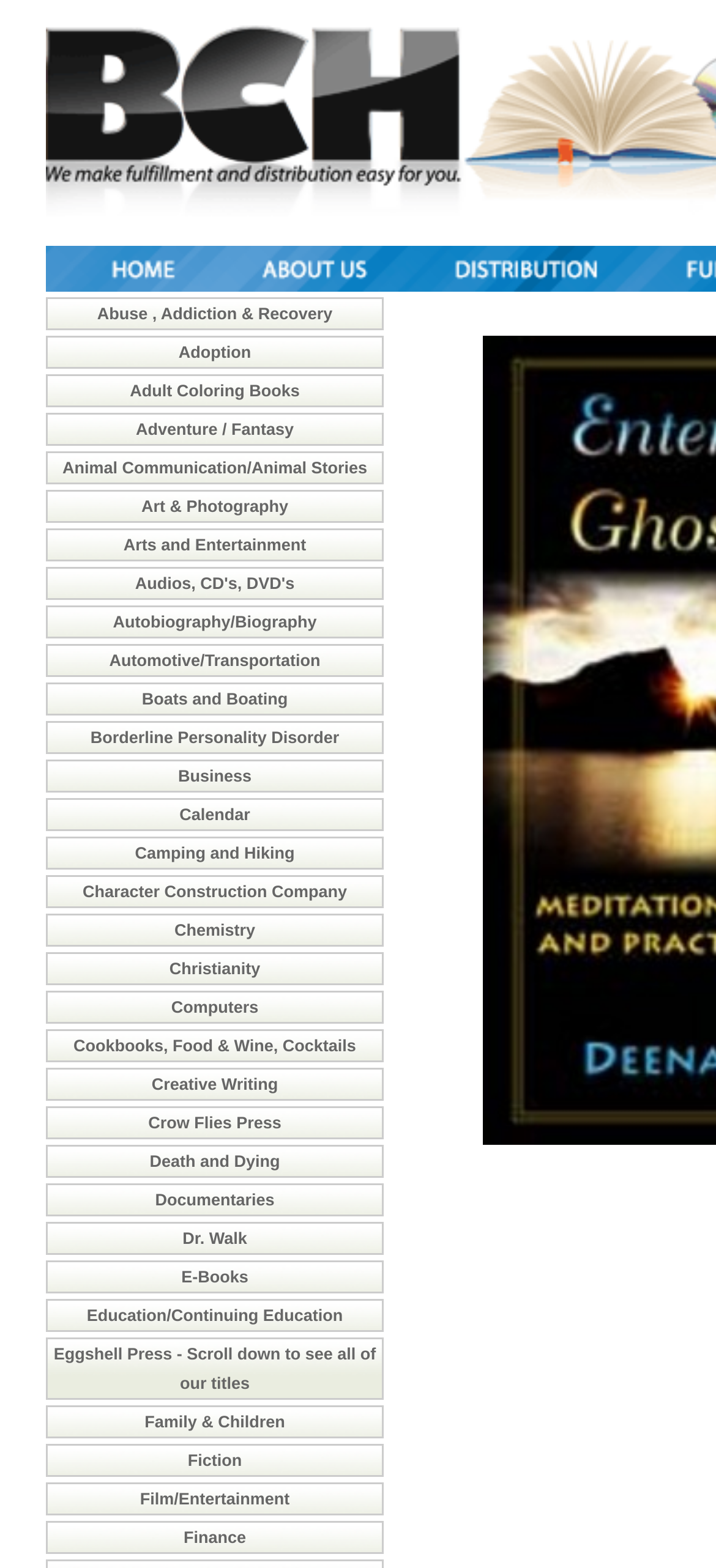Provide a one-word or short-phrase response to the question:
What is the first category listed on this webpage?

Abuse, Addiction & Recovery